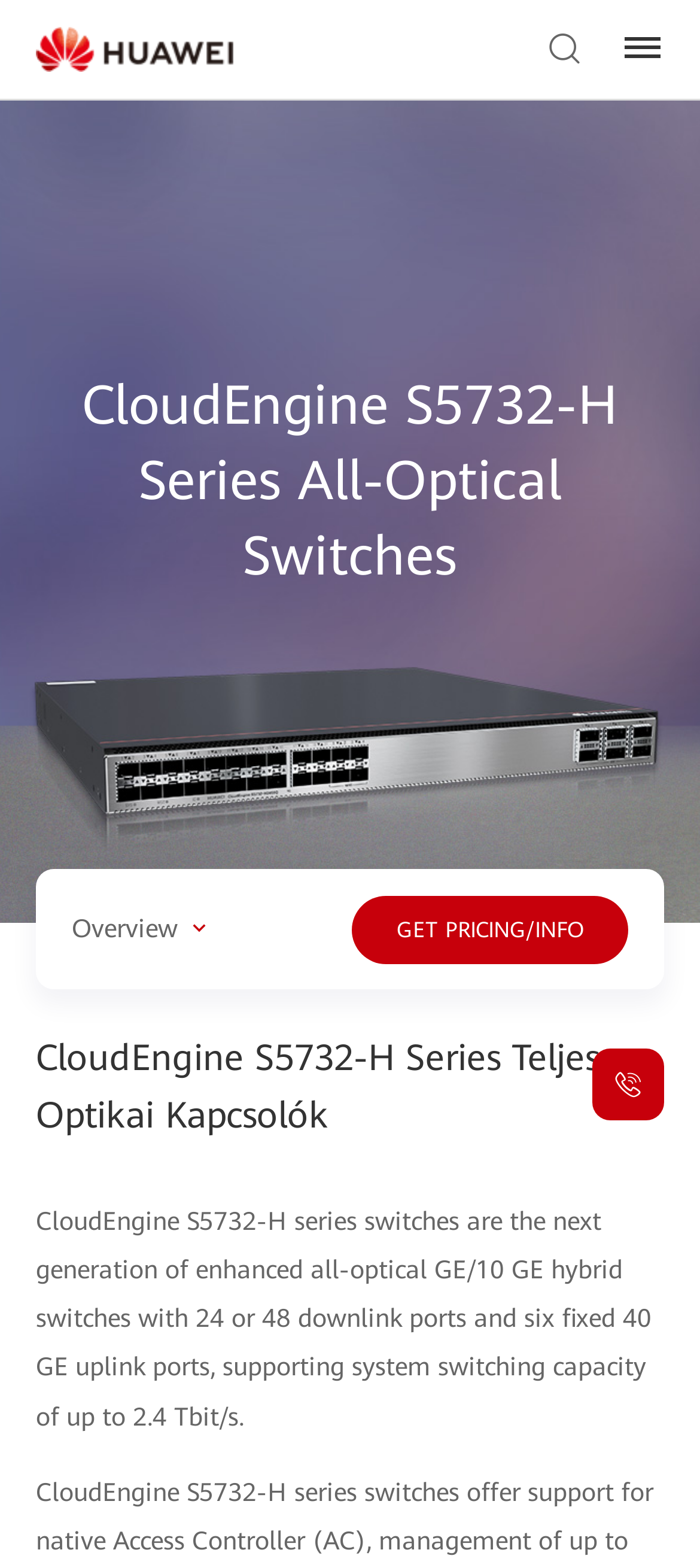Please determine the main heading text of this webpage.

CloudEngine S5732-H Series All-Optical Switches